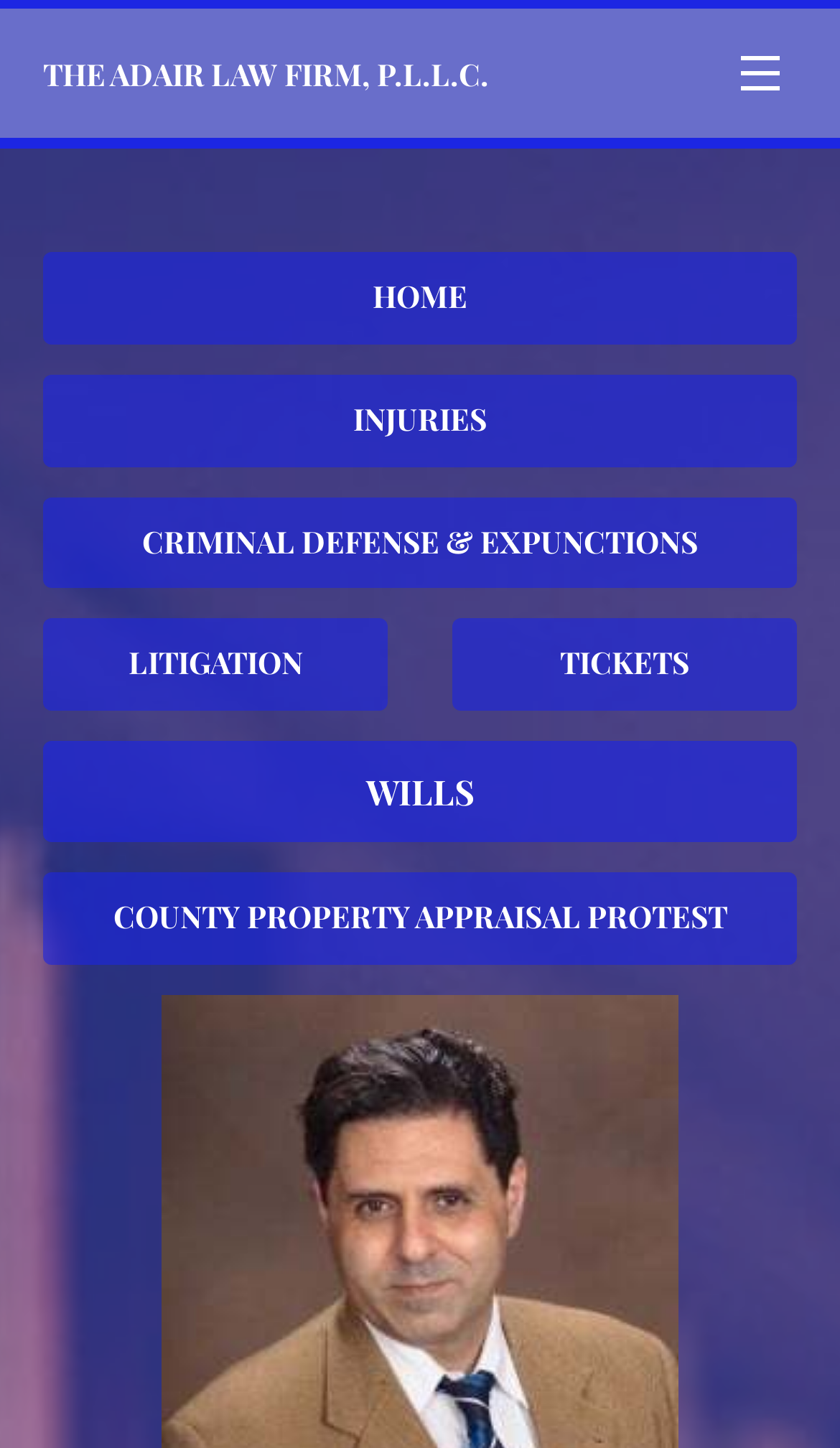What is the name of the law firm?
Provide a concise answer using a single word or phrase based on the image.

THE ADAIR LAW FIRM, P.L.L.C.